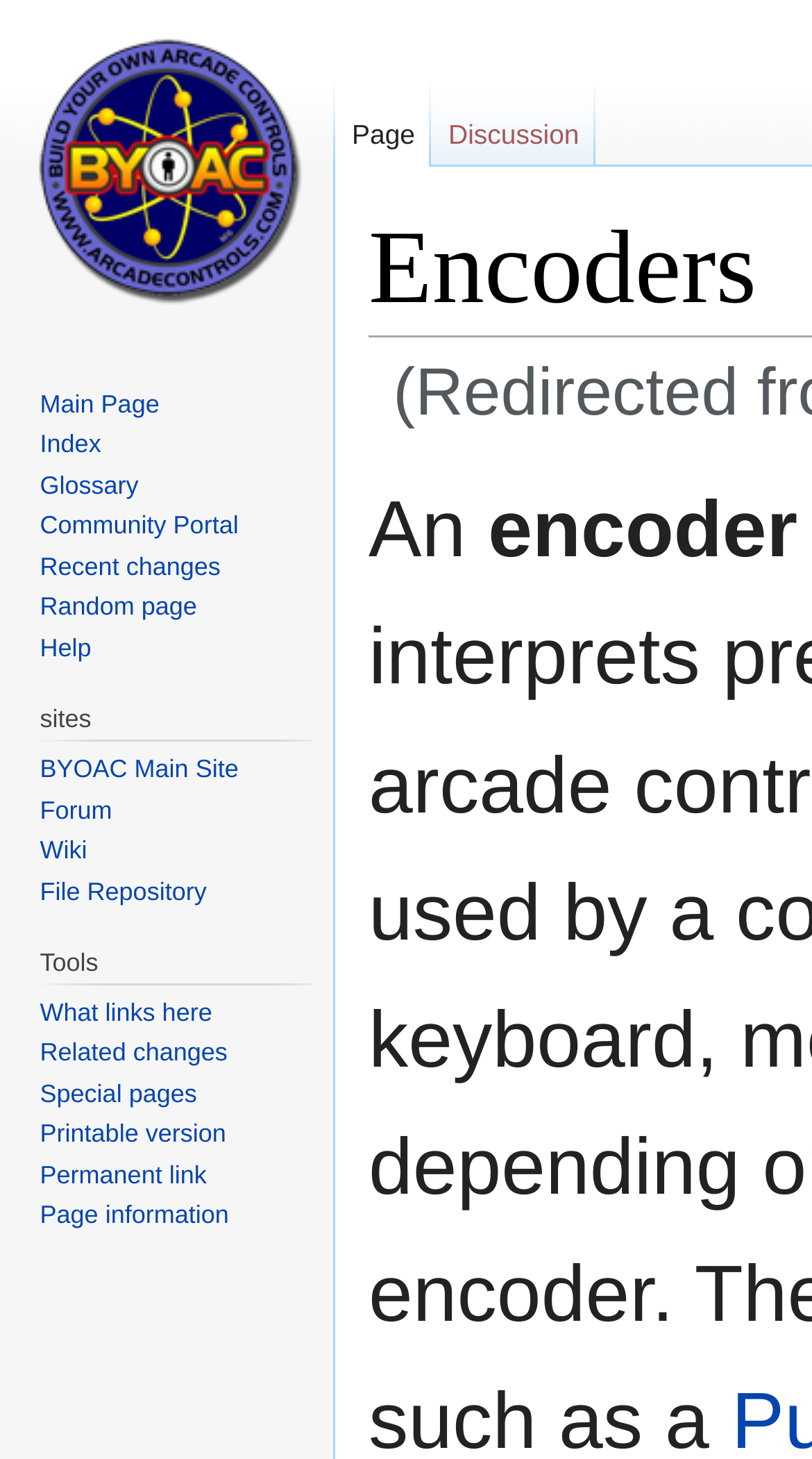Locate the bounding box coordinates of the element that should be clicked to fulfill the instruction: "Check page information".

[0.049, 0.823, 0.282, 0.843]